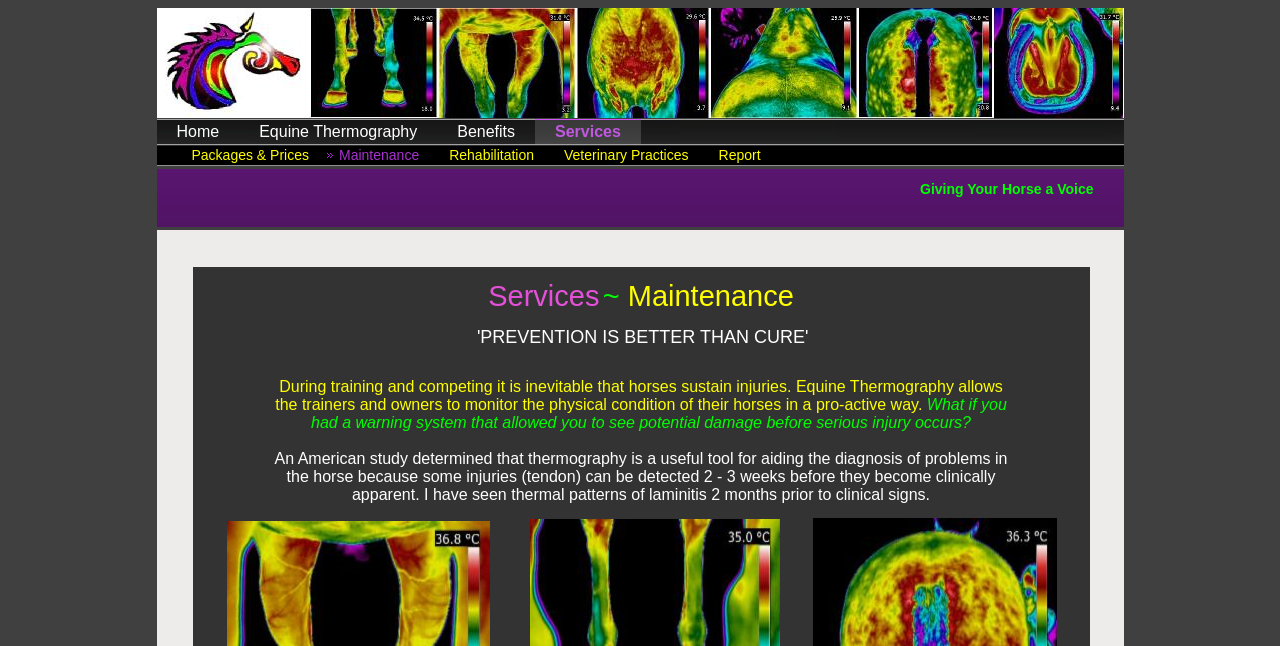Locate the bounding box of the UI element with the following description: "Rehabilitation".

[0.339, 0.224, 0.429, 0.257]